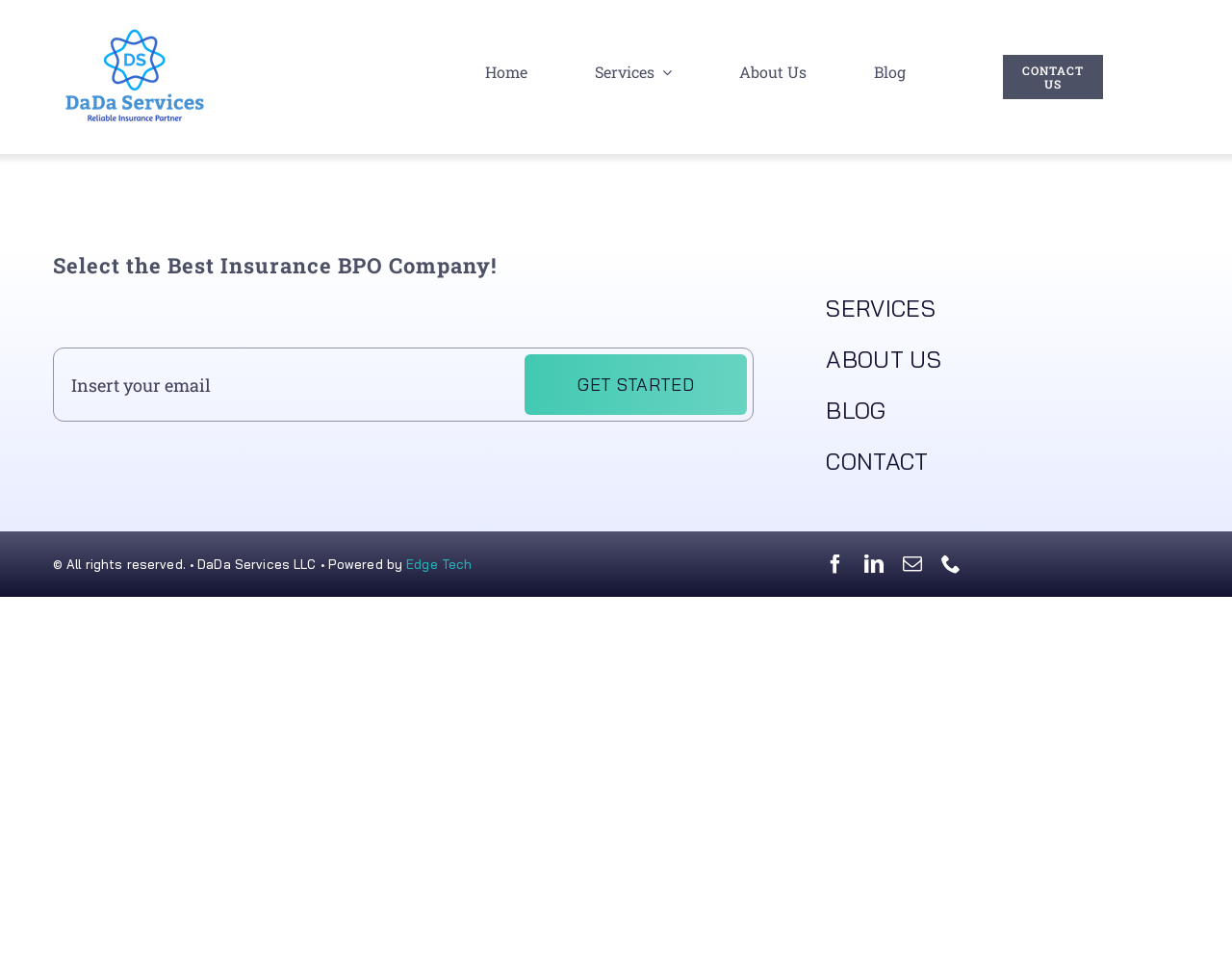Pinpoint the bounding box coordinates of the clickable area needed to execute the instruction: "Get started with the insurance service". The coordinates should be specified as four float numbers between 0 and 1, i.e., [left, top, right, bottom].

[0.426, 0.372, 0.606, 0.435]